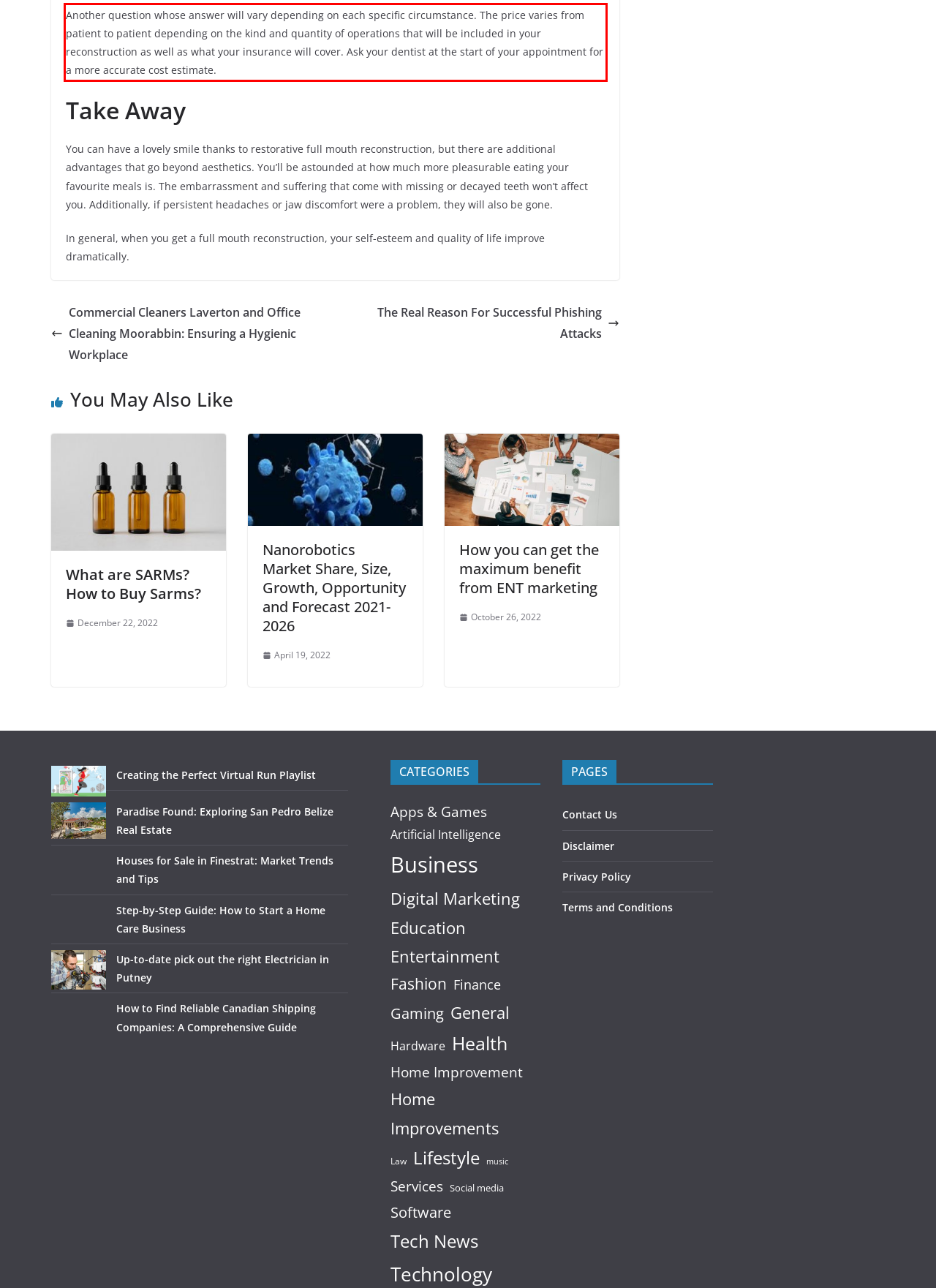Locate the red bounding box in the provided webpage screenshot and use OCR to determine the text content inside it.

Another question whose answer will vary depending on each specific circumstance. The price varies from patient to patient depending on the kind and quantity of operations that will be included in your reconstruction as well as what your insurance will cover. Ask your dentist at the start of your appointment for a more accurate cost estimate.